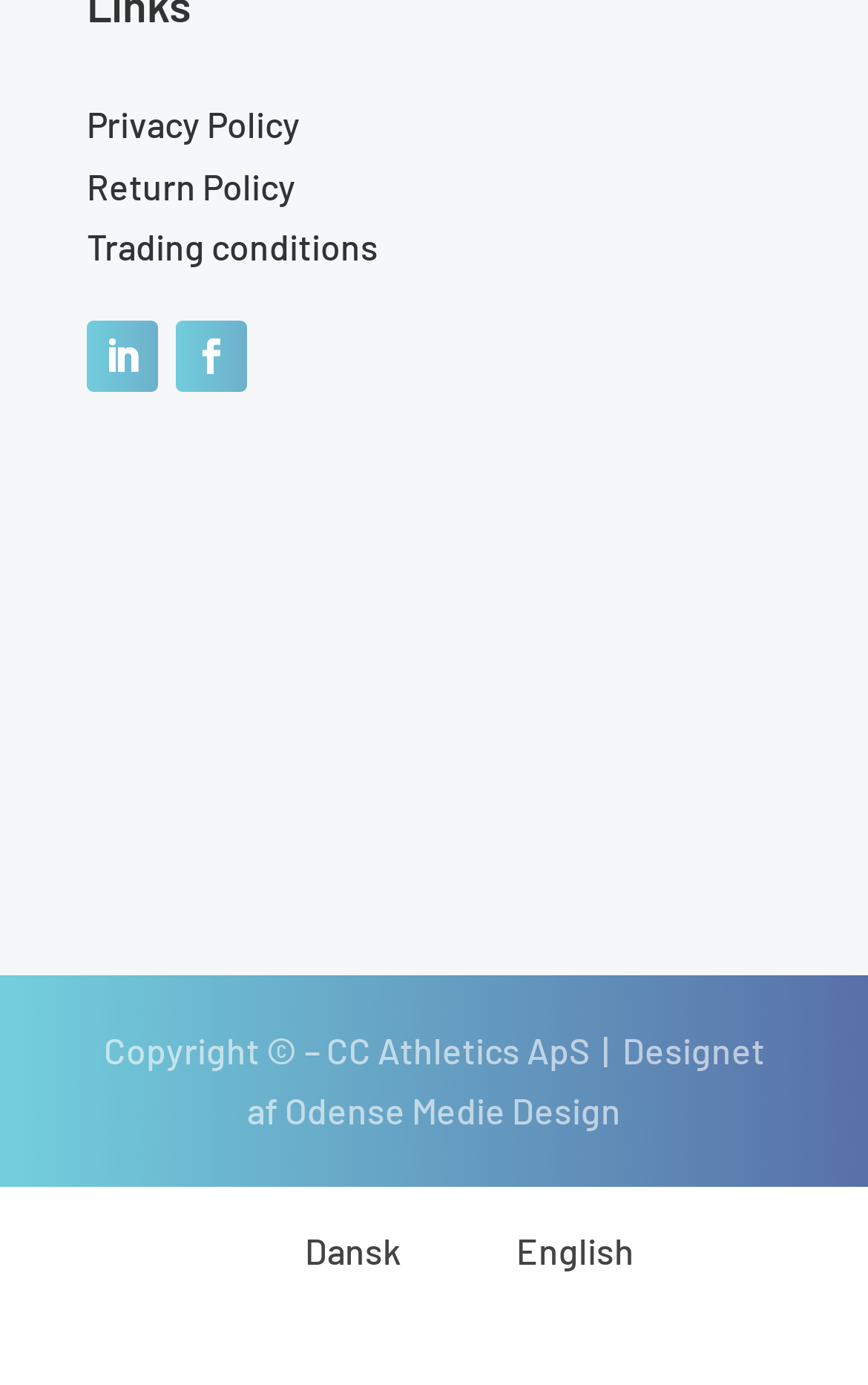Please provide the bounding box coordinates for the UI element as described: "Odense Medie Design". The coordinates must be four floats between 0 and 1, represented as [left, top, right, bottom].

[0.328, 0.787, 0.715, 0.817]